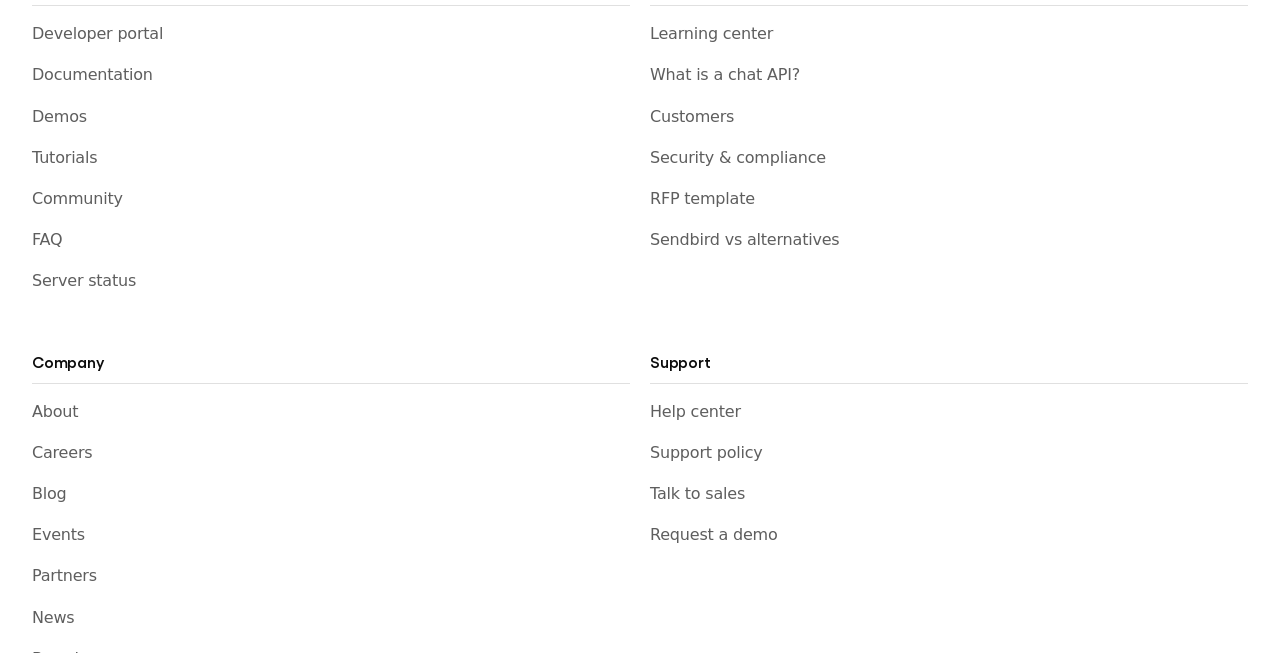Select the bounding box coordinates of the element I need to click to carry out the following instruction: "Get help from the support center".

[0.508, 0.613, 0.975, 0.646]